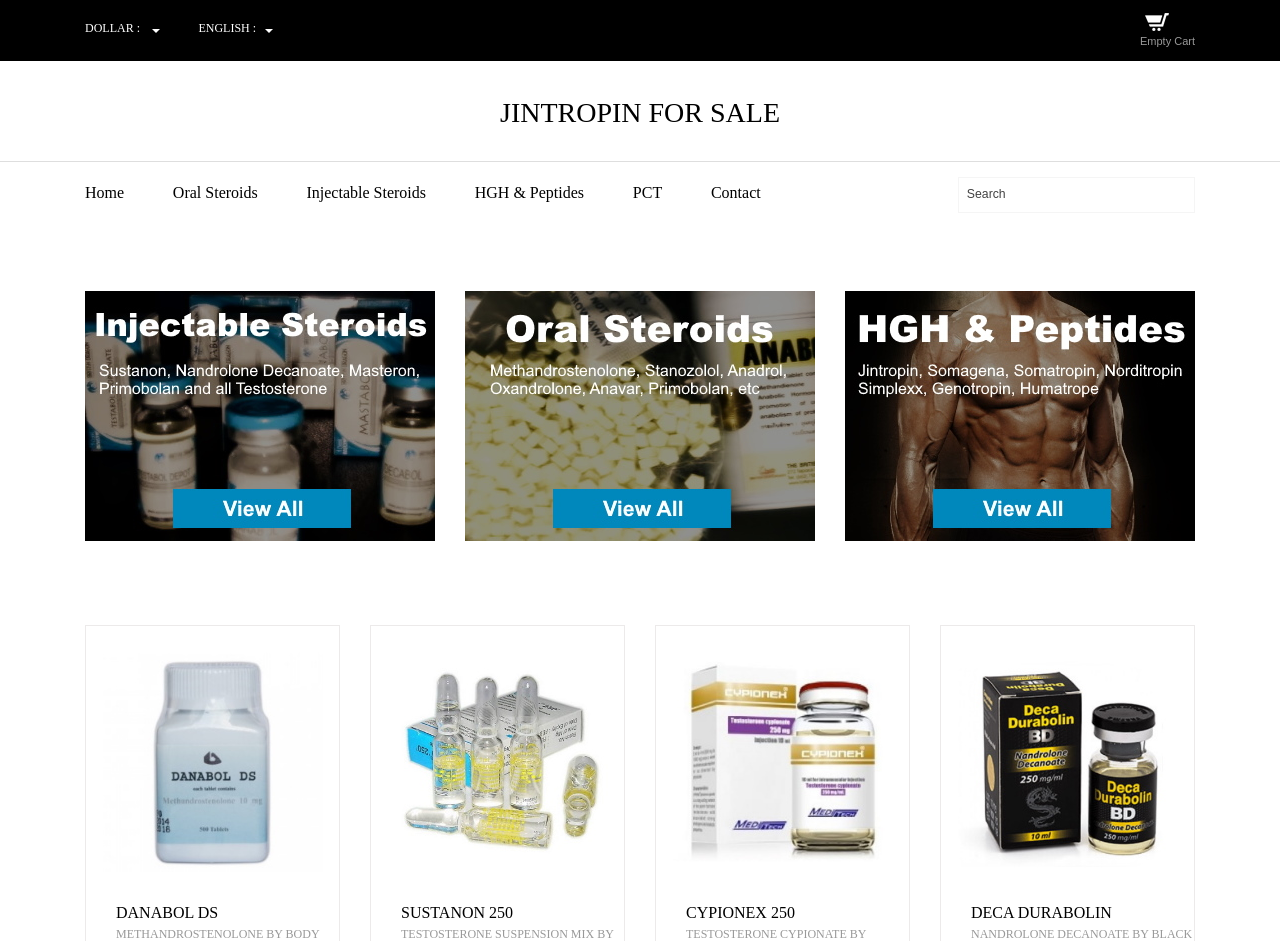Identify the bounding box coordinates for the element that needs to be clicked to fulfill this instruction: "Go to Home page". Provide the coordinates in the format of four float numbers between 0 and 1: [left, top, right, bottom].

[0.066, 0.193, 0.132, 0.218]